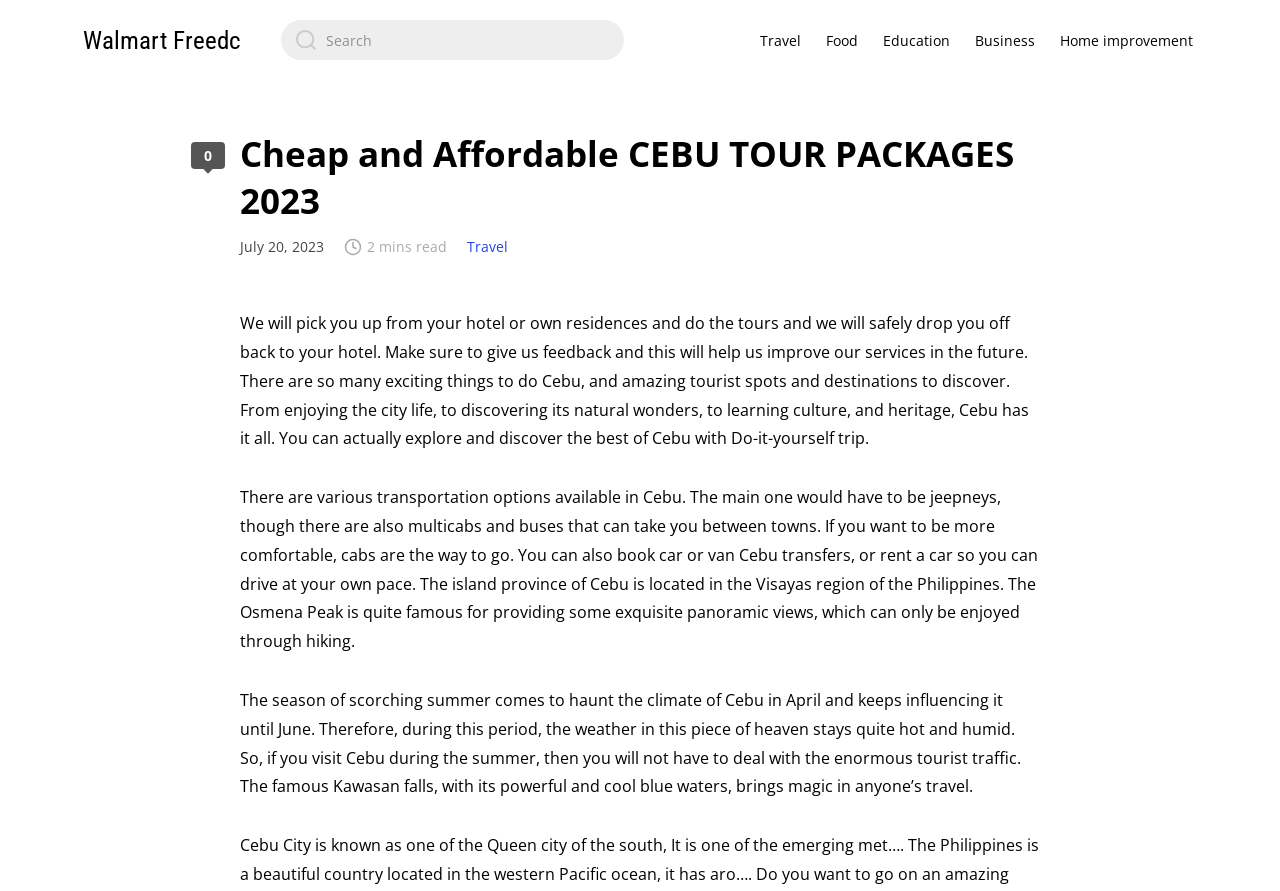Please locate the UI element described by "parent_node: Search for: name="s" placeholder="Search"" and provide its bounding box coordinates.

[0.219, 0.022, 0.487, 0.067]